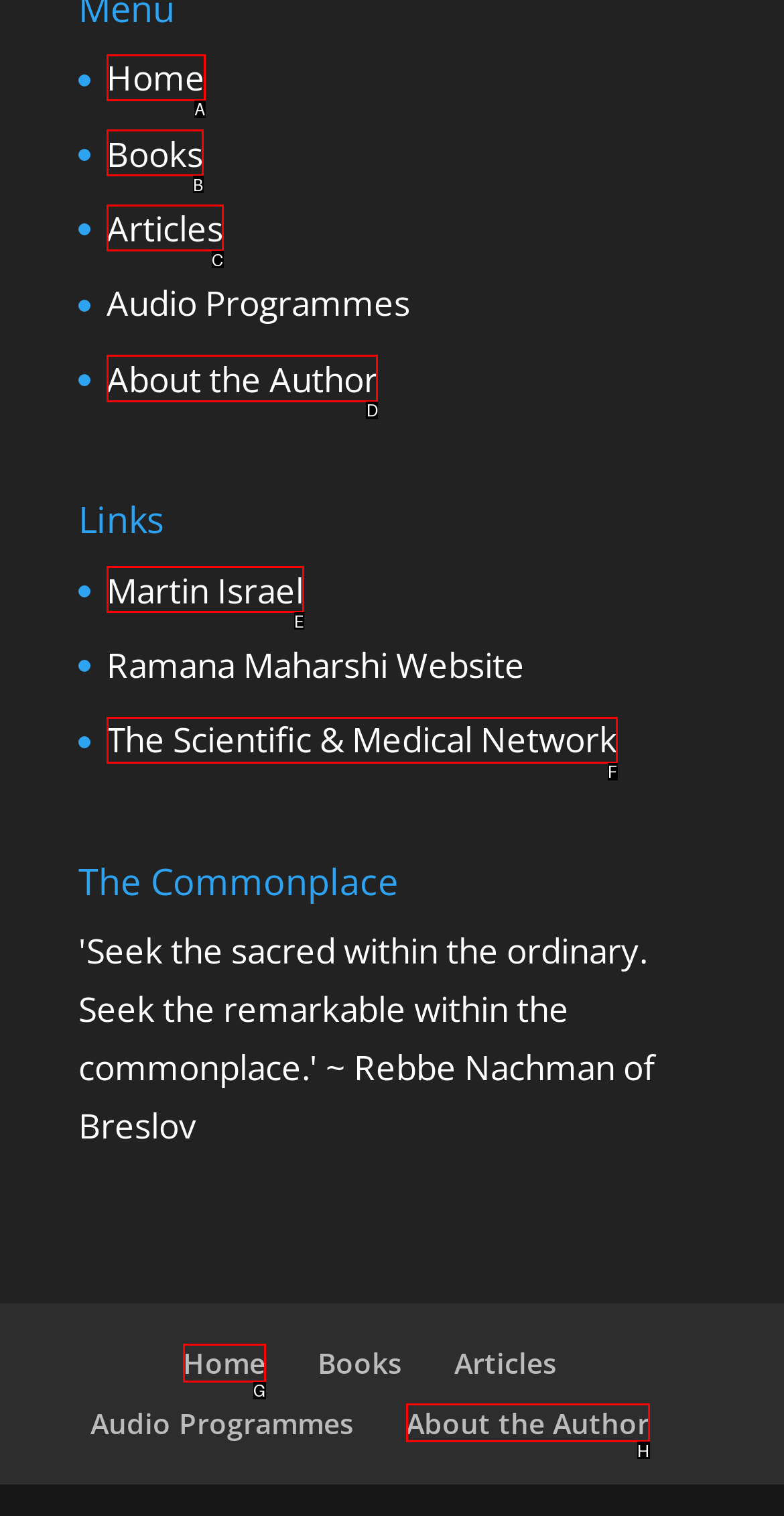Specify which HTML element I should click to complete this instruction: learn about the author Answer with the letter of the relevant option.

D